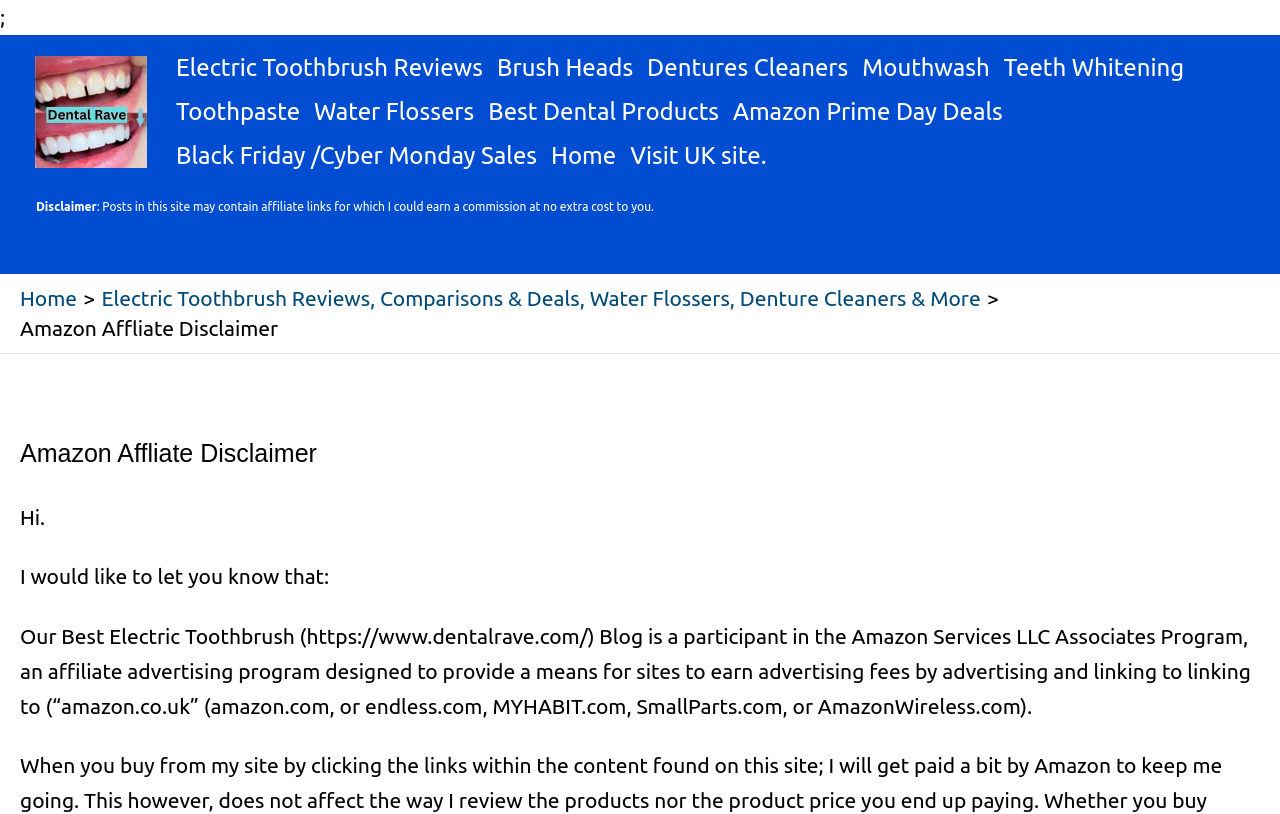Please identify the bounding box coordinates of the element's region that needs to be clicked to fulfill the following instruction: "Click on the Dental Rave Logo". The bounding box coordinates should consist of four float numbers between 0 and 1, i.e., [left, top, right, bottom].

[0.027, 0.119, 0.115, 0.149]